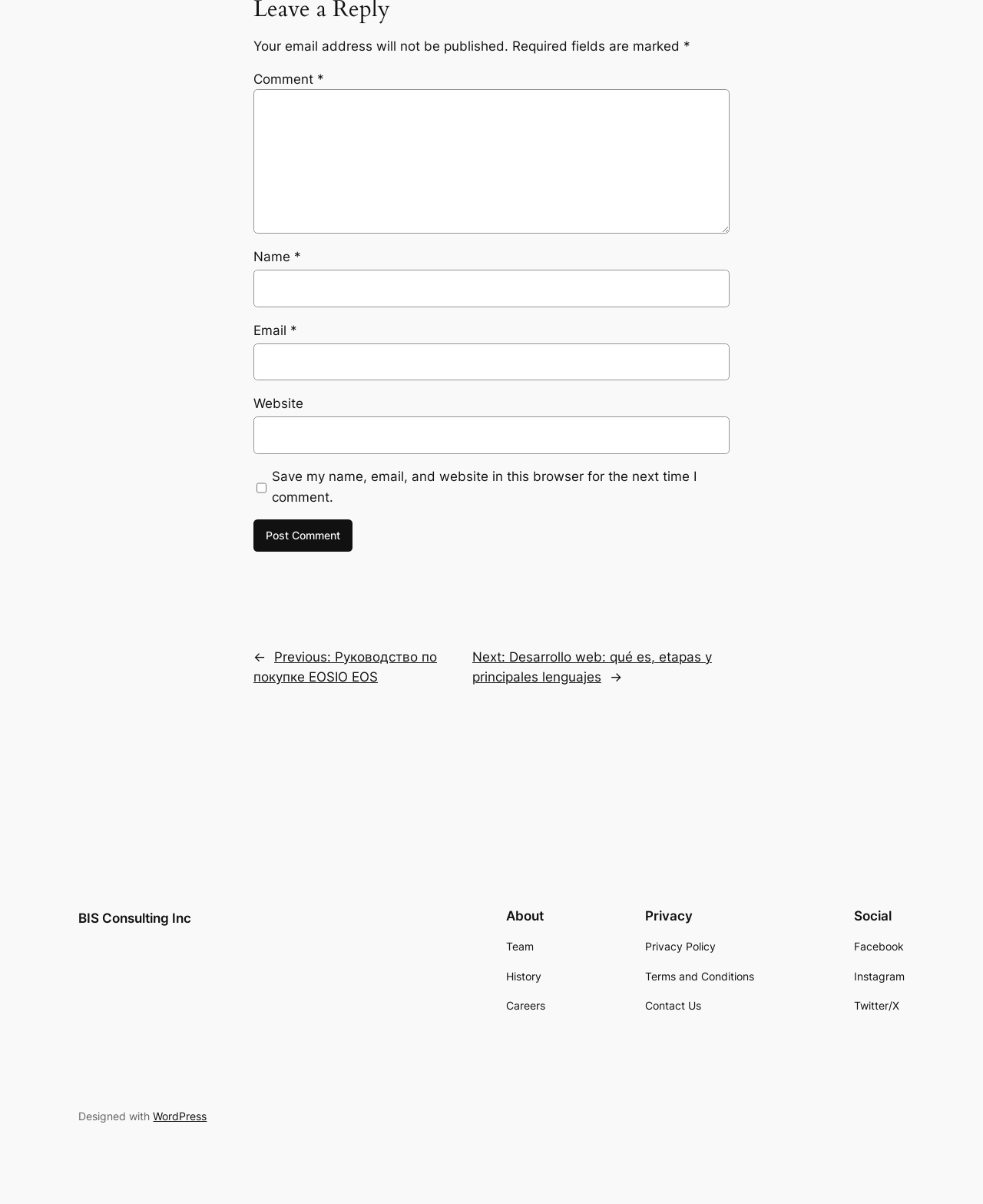Identify the bounding box coordinates of the element that should be clicked to fulfill this task: "Enter a comment". The coordinates should be provided as four float numbers between 0 and 1, i.e., [left, top, right, bottom].

[0.258, 0.074, 0.742, 0.194]